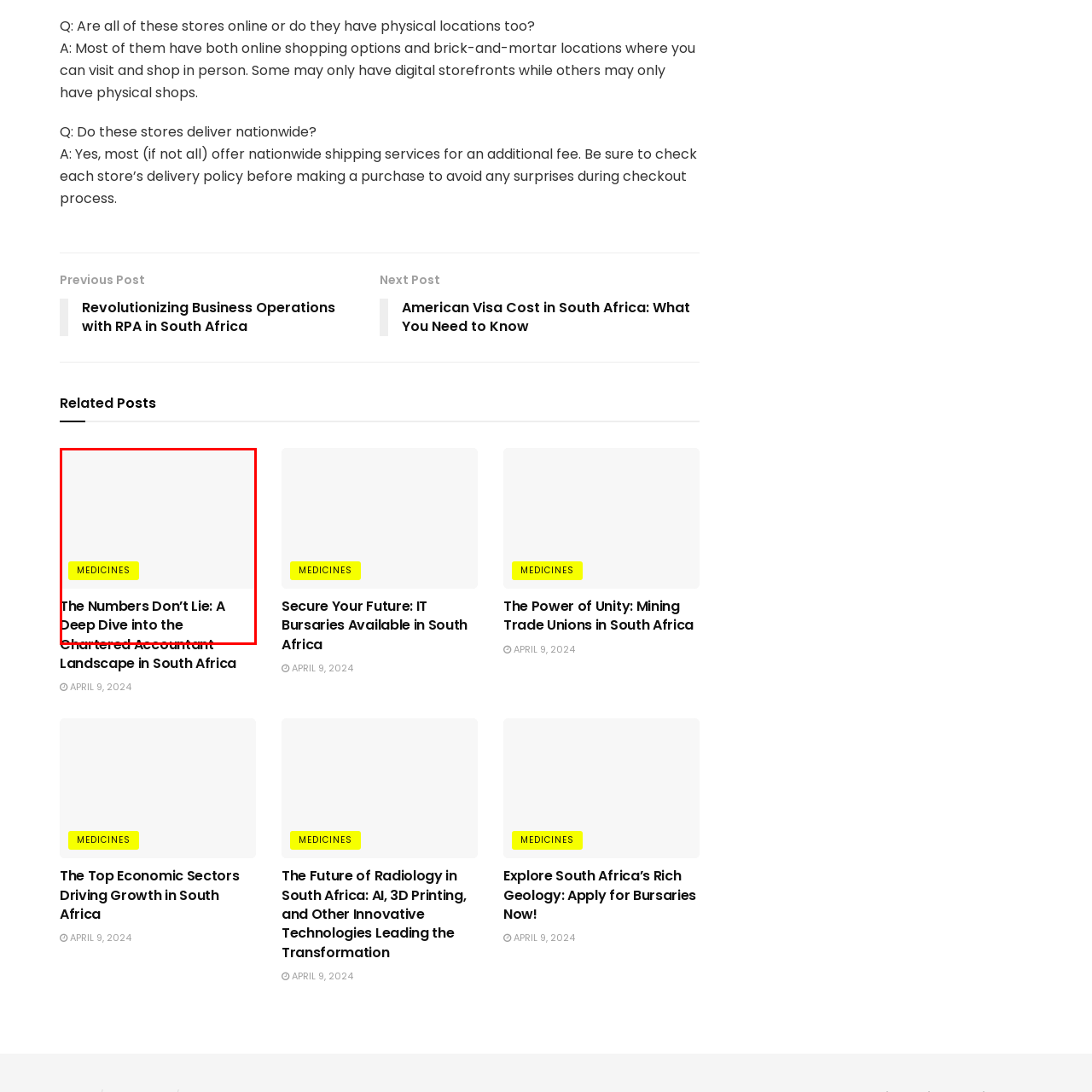What is the profession being explored?
Review the image marked by the red bounding box and deliver a detailed response to the question.

The image features a detailed exploration of the chartered accountant profession within South Africa, as indicated by the heading and the content focused on vital statistics and insights related to chartered accountants.